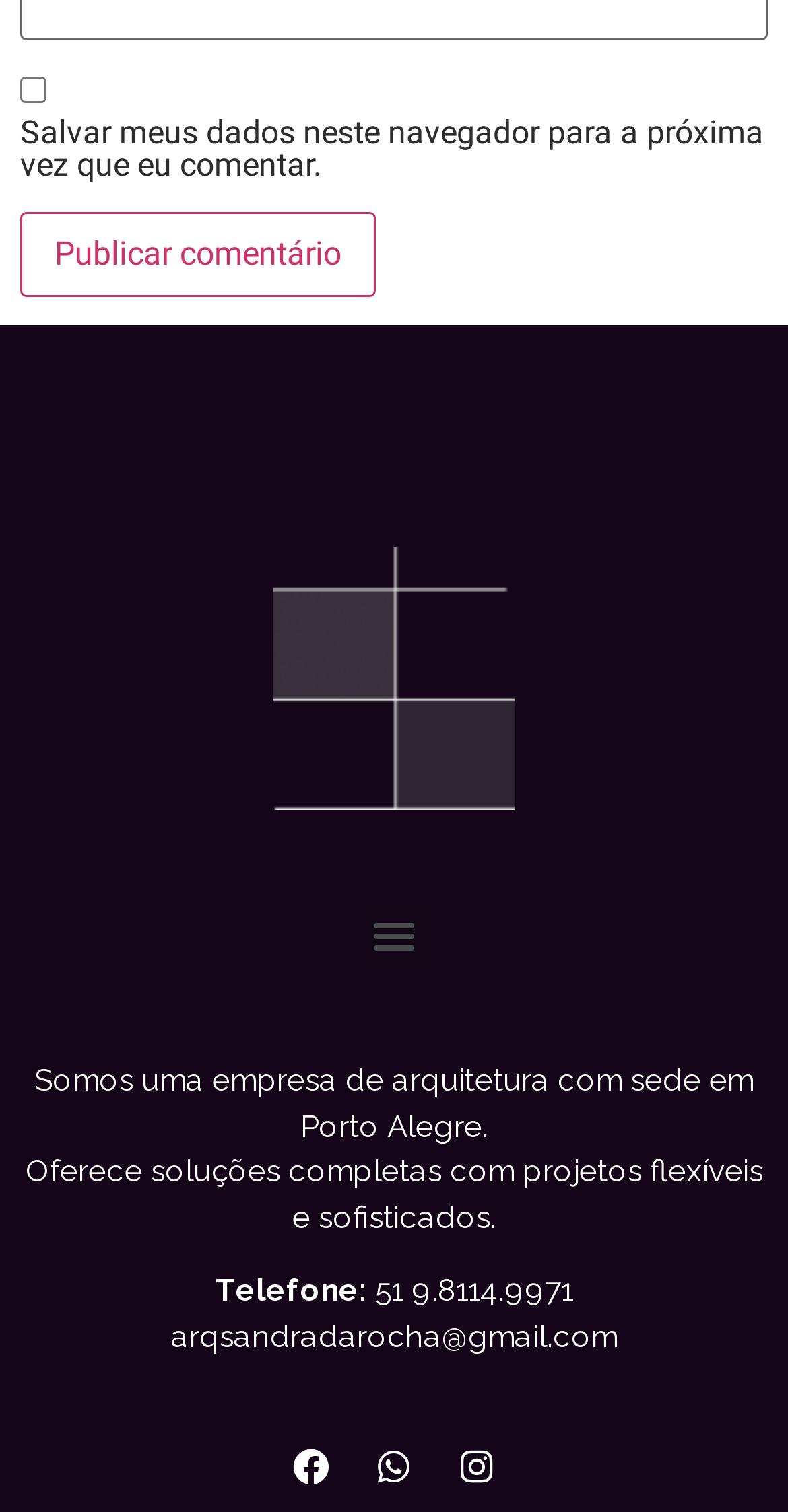Could you highlight the region that needs to be clicked to execute the instruction: "Click the publish comment button"?

[0.026, 0.14, 0.477, 0.196]